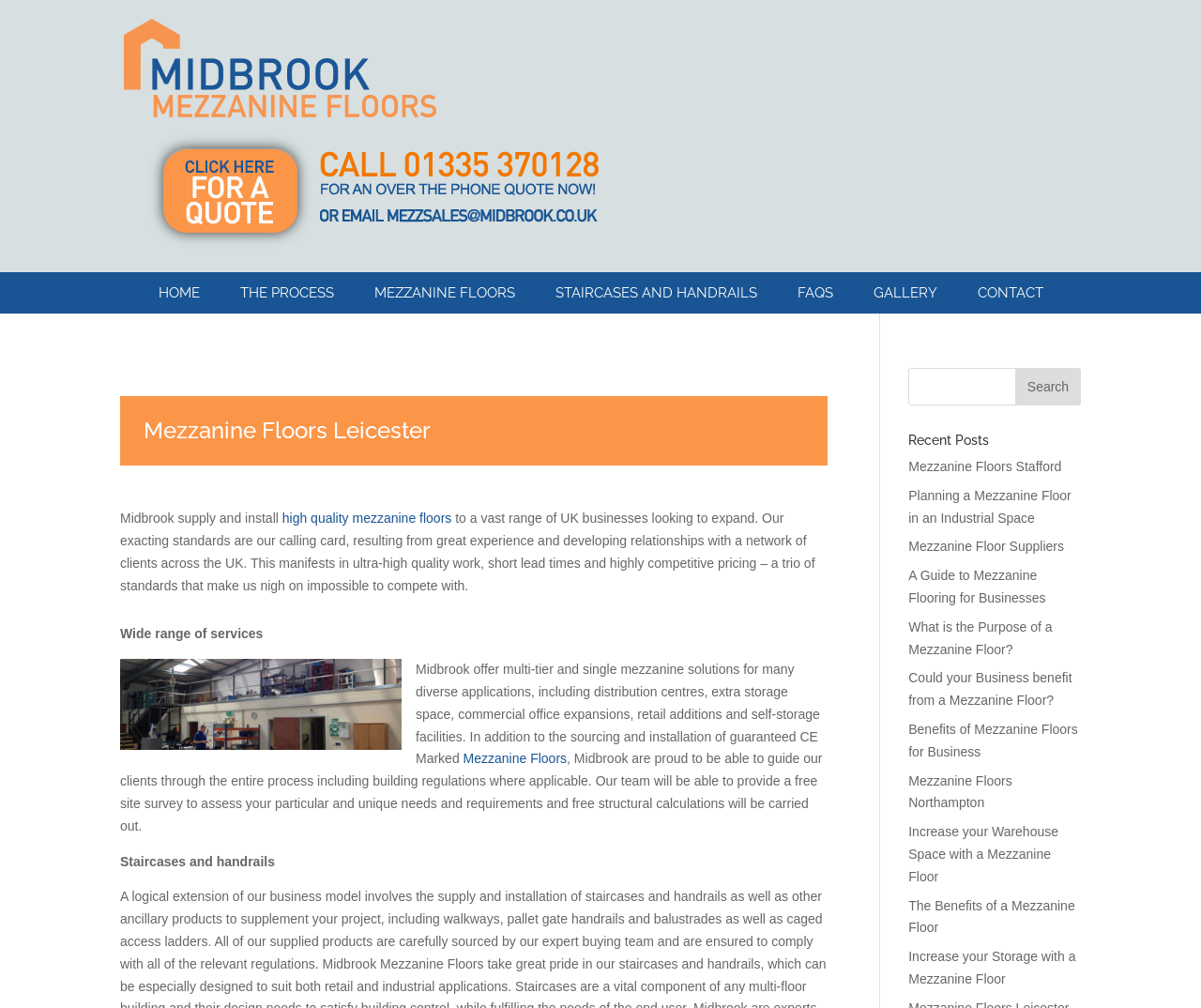Find the headline of the webpage and generate its text content.

Mezzanine Floors Leicester